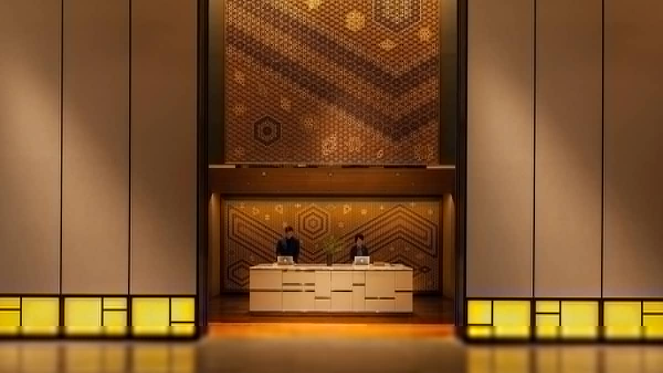Please answer the following question using a single word or phrase: 
What is the material of the reception desk?

Sleek and minimalistic